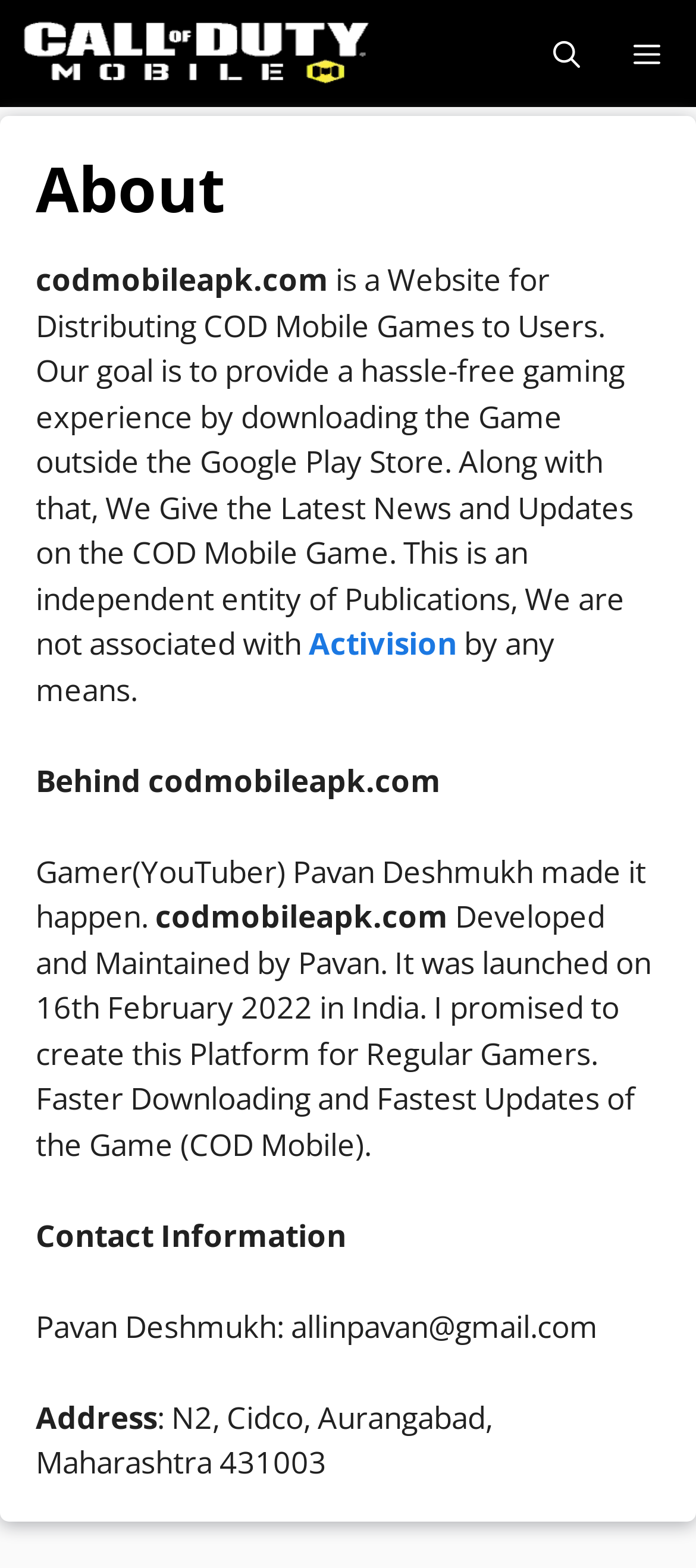When was the website launched?
Please use the image to provide a one-word or short phrase answer.

16th February 2022